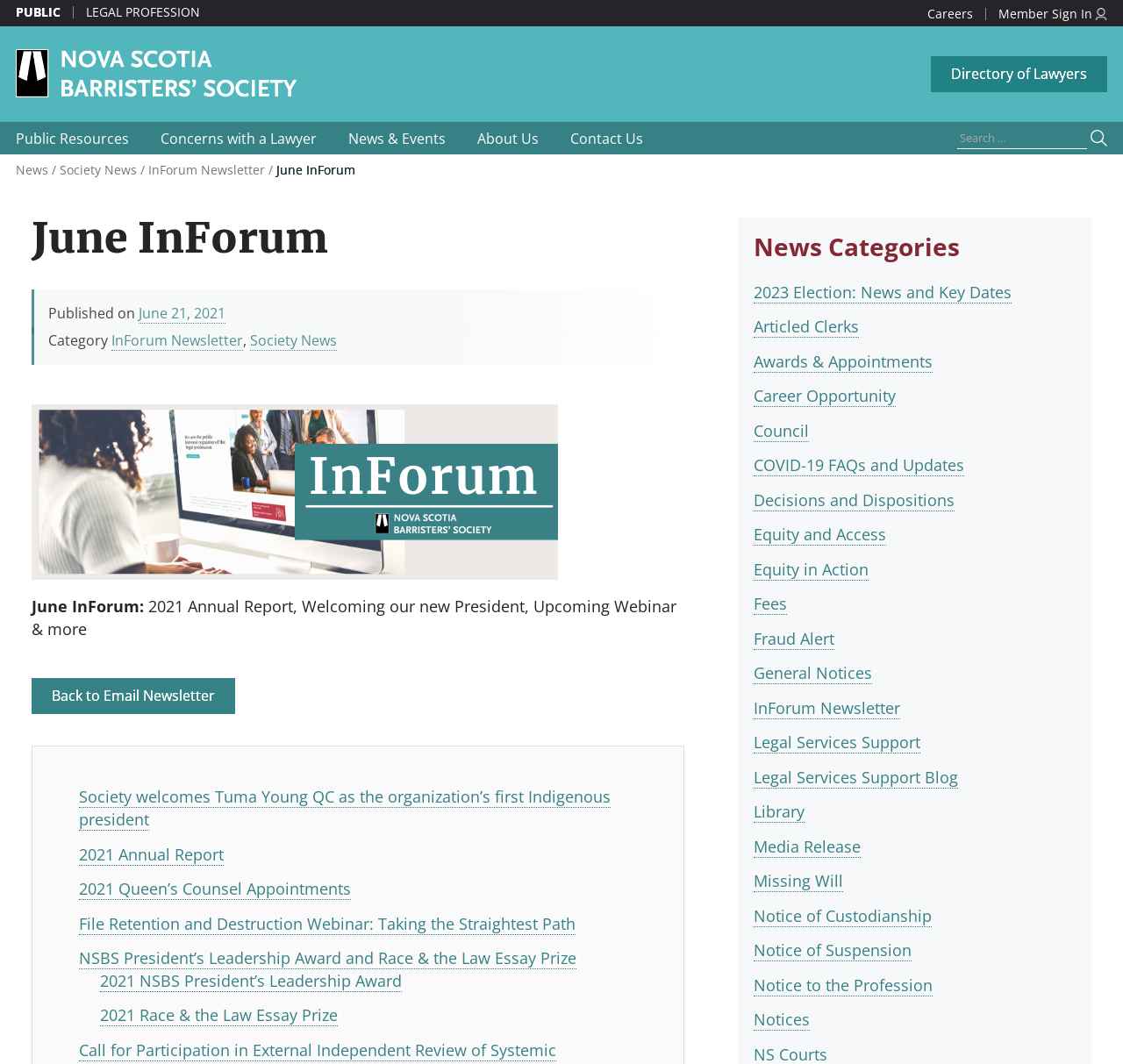Please mark the bounding box coordinates of the area that should be clicked to carry out the instruction: "Check the News Categories".

[0.671, 0.219, 0.958, 0.245]